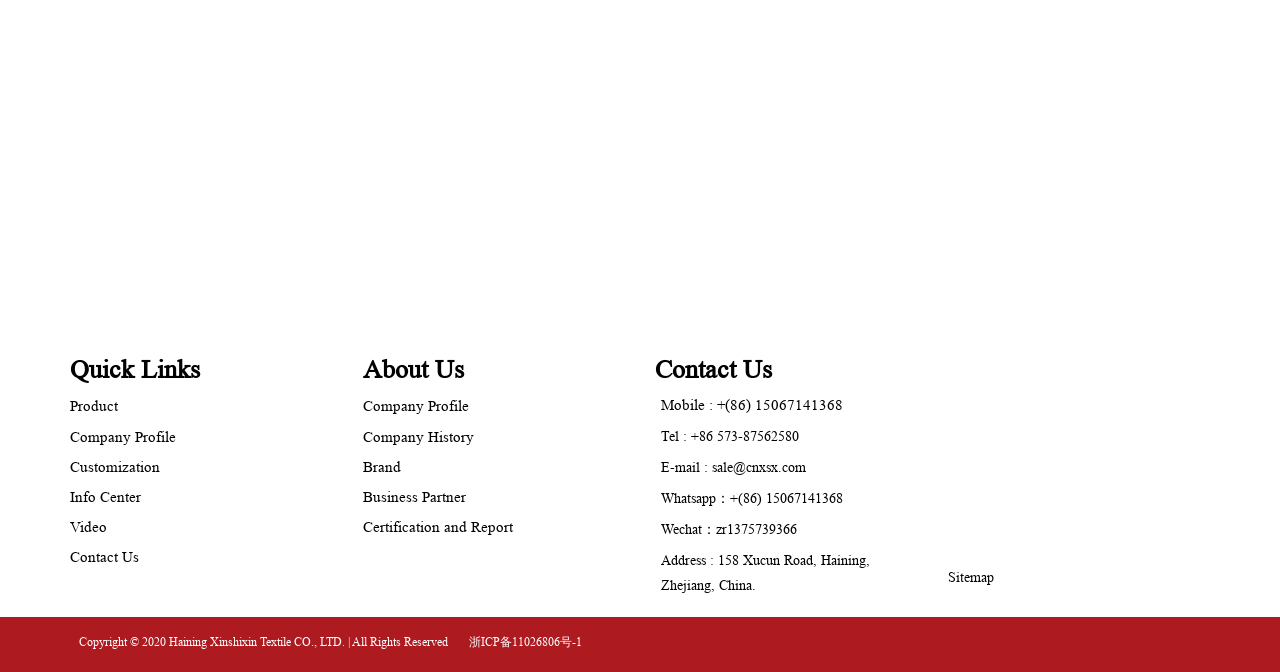What is the company's phone number?
Look at the image and provide a detailed response to the question.

I found the company's phone number by looking at the 'Contact Us' section, where it lists the company's contact information, including the phone number '+86 573-87562580'.